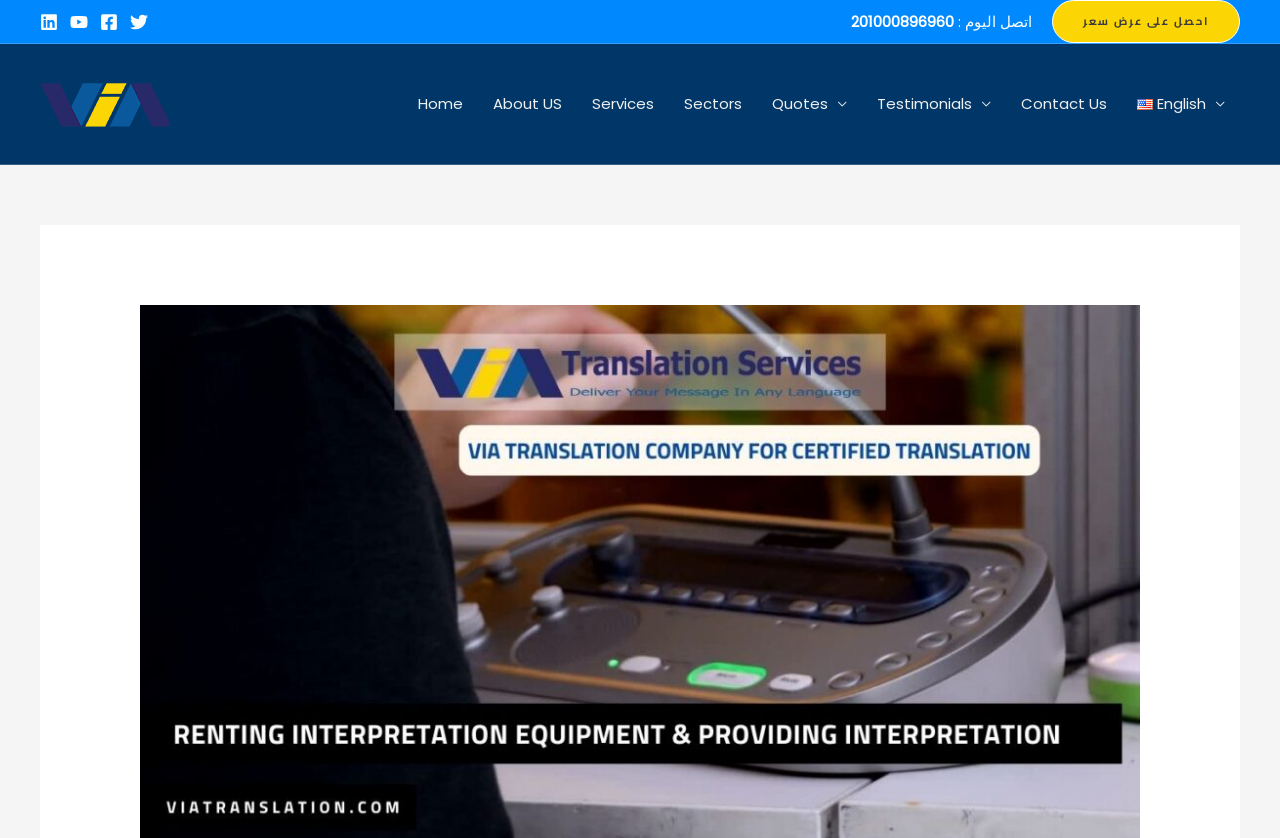Identify and provide the text of the main header on the webpage.

Renting Interpretation Equipment and Providing Interpretation Services